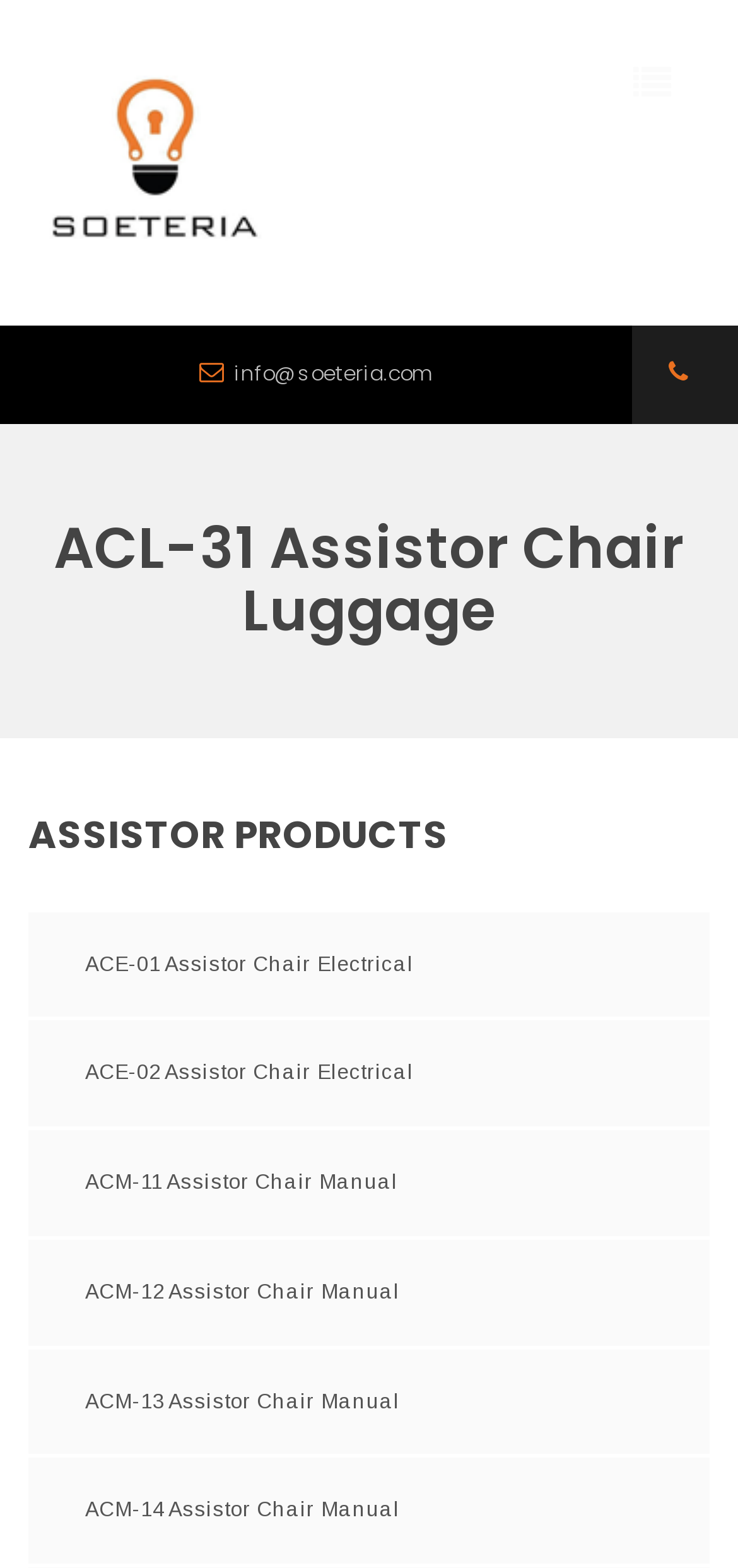What is the vertical position of the 'ASSISTOR PRODUCTS' heading?
Using the details shown in the screenshot, provide a comprehensive answer to the question.

I compared the y1 and y2 coordinates of the 'ASSISTOR PRODUCTS' heading and the link elements, and found that the heading has smaller y1 and y2 values, which means it is located above the links on the webpage.